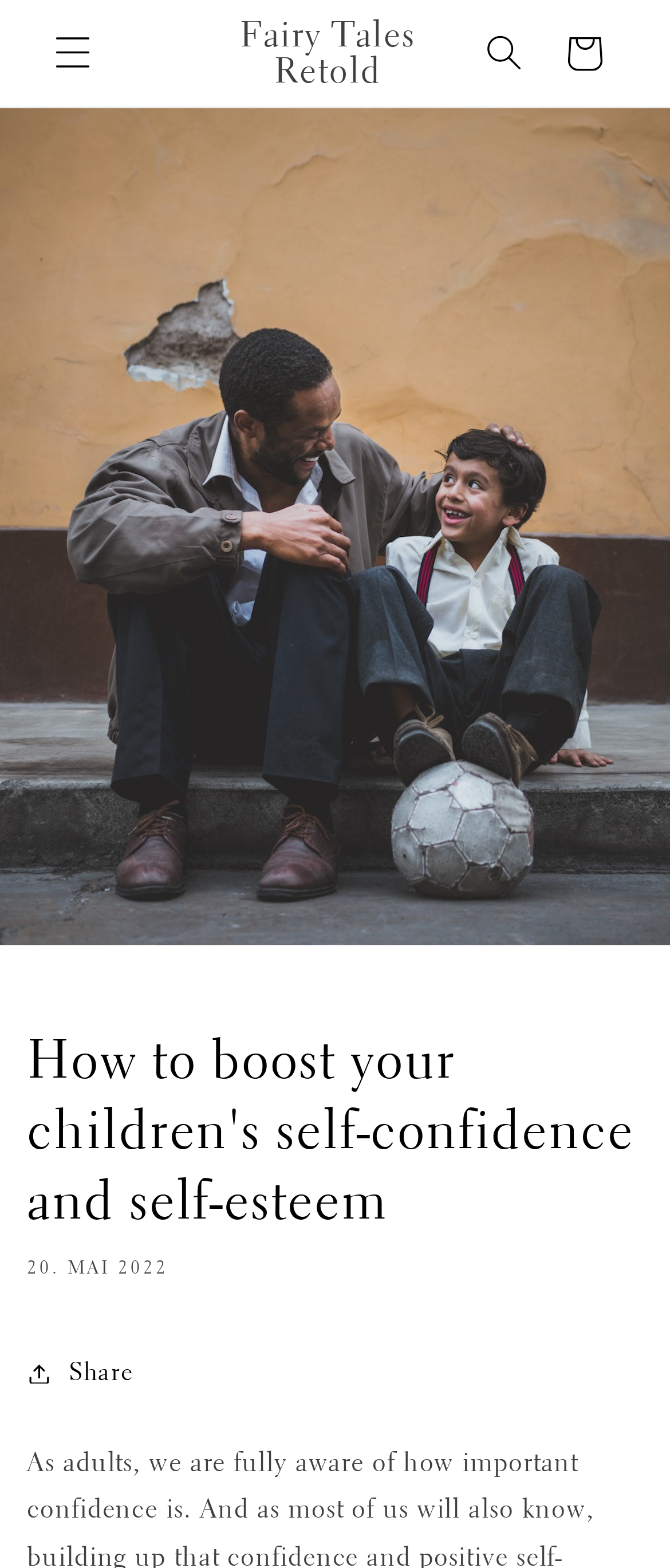Locate the UI element described by Warenkorb and provide its bounding box coordinates. Use the format (top-left x, top-left y, bottom-right x, bottom-right y) with all values as floating point numbers between 0 and 1.

[0.812, 0.009, 0.93, 0.059]